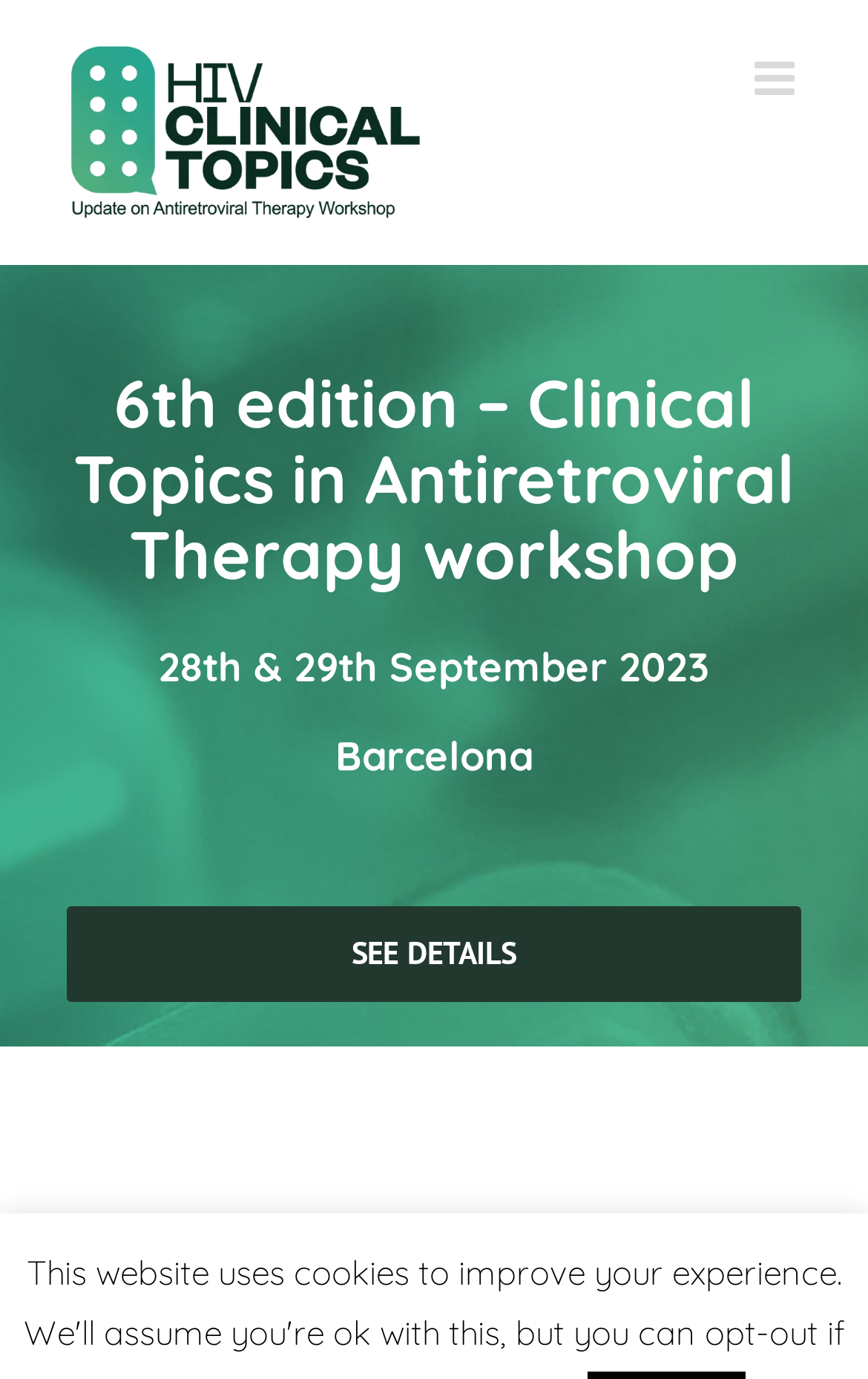Offer a comprehensive description of the webpage’s content and structure.

The webpage appears to be an event page for the 6th edition of the Clinical Topics in Antiretroviral Therapy workshop, taking place on 28th and 29th September 2023 in Barcelona. 

At the top left corner, there is a logo of "HIV Clinical Topics" which is also a link. On the top right corner, there is a toggle button to open the mobile menu. 

Below the logo, there are three headings stacked vertically, providing details about the event. The first heading announces the 6th edition of the Clinical Topics in Antiretroviral Therapy workshop. The second heading specifies the dates of the event, and the third heading mentions the location, Barcelona. 

Underneath these headings, there is a "SEE DETAILS" link, which is likely to provide more information about the event.